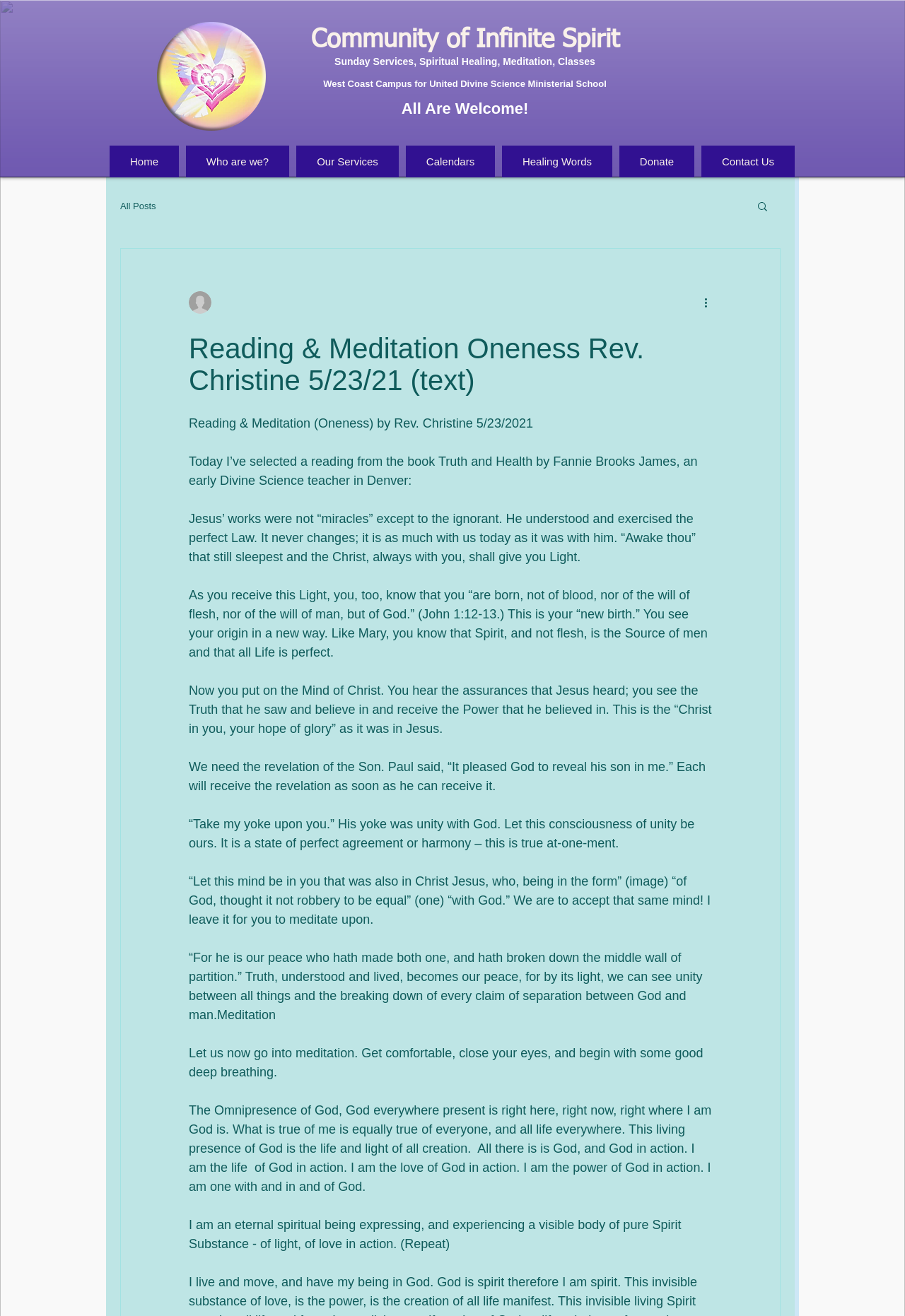Produce an extensive caption that describes everything on the webpage.

This webpage is about a spiritual reading and meditation session led by Rev. Christine on May 23, 2021. At the top left corner, there is a CIS logo, and next to it, there are several headings that introduce the Community of Infinite Spirit, including its services, campus, and welcoming message. 

Below these headings, there is a navigation menu with links to different sections of the website, including Home, Who are we?, Our Services, Calendars, Healing Words, Donate, and Contact Us. On the right side of the navigation menu, there is a search button with a magnifying glass icon.

The main content of the webpage is a spiritual reading and meditation session. The reading is from the book "Truth and Health" by Fannie Brooks James, an early Divine Science teacher in Denver. The text is divided into several paragraphs, and it discusses the works of Jesus, the perfect Law, and the importance of understanding and exercising this Law. The reading also touches on the idea of being born of God and putting on the Mind of Christ.

After the reading, there is a meditation section, which guides the reader to get comfortable, close their eyes, and begin with some deep breathing. The meditation focuses on the omnipresence of God, the unity of all things, and the idea that the reader is an eternal spiritual being expressing and experiencing a visible body of pure Spirit Substance.

Throughout the webpage, there are several images, including the CIS logo, a writer's picture, and a search icon. The overall layout is organized, with clear headings and concise text.